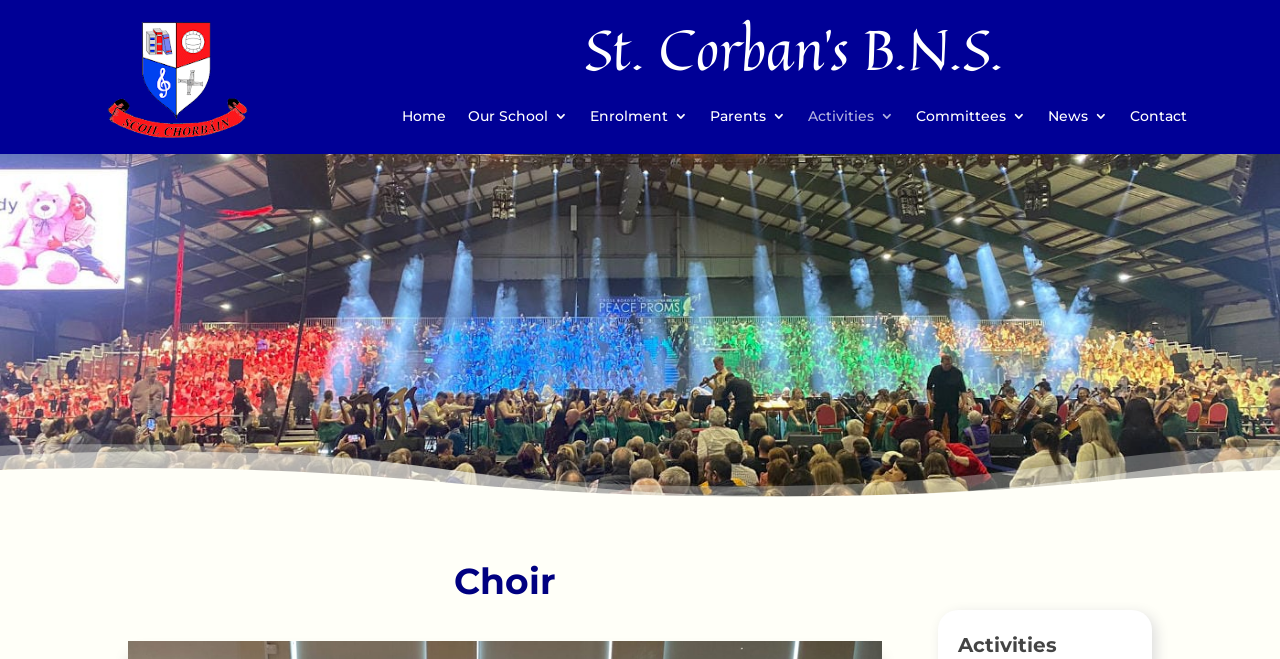Please find the bounding box coordinates of the clickable region needed to complete the following instruction: "Login to the platform". The bounding box coordinates must consist of four float numbers between 0 and 1, i.e., [left, top, right, bottom].

None